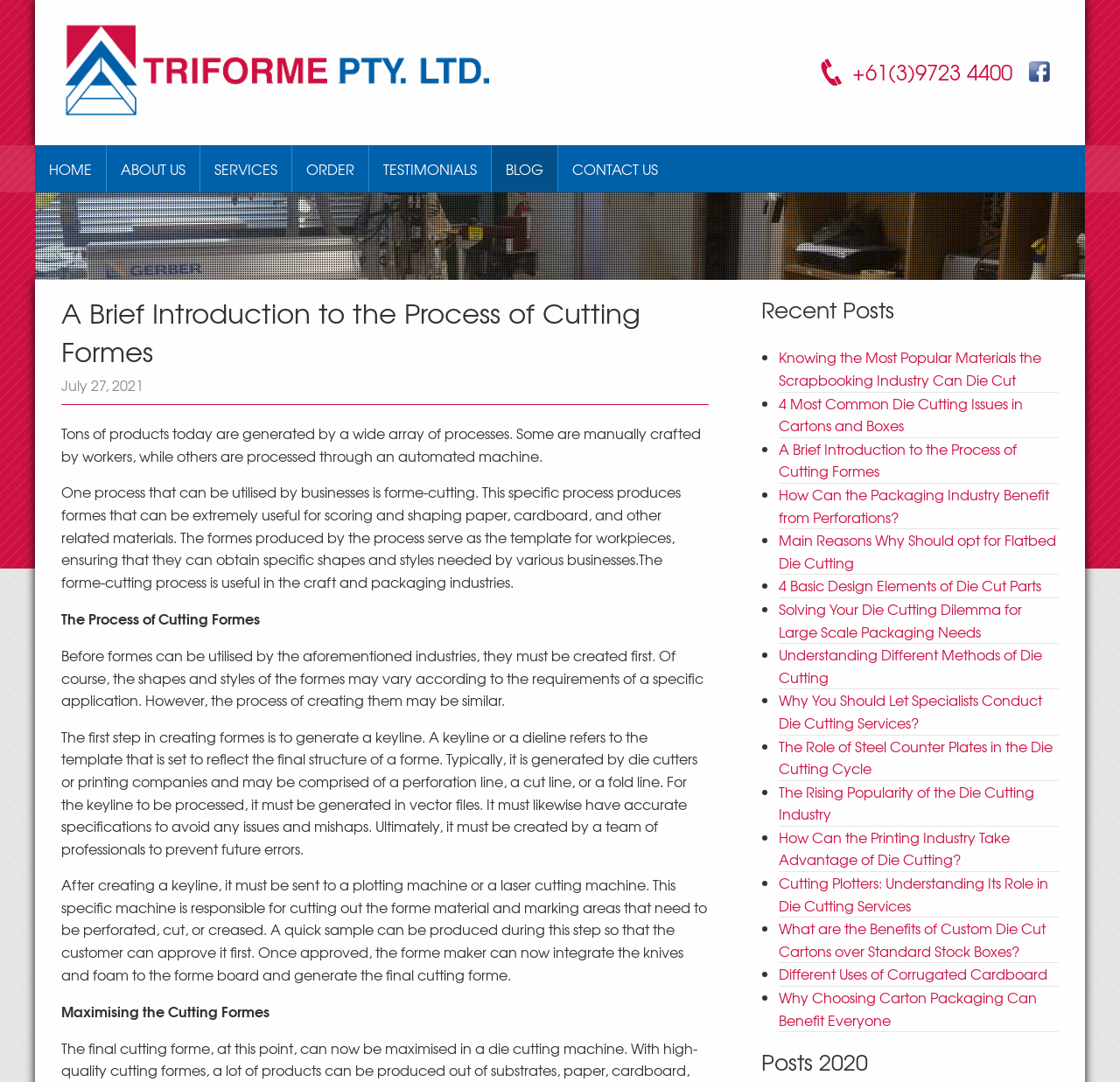What machine is used to cut out the forme material?
Refer to the screenshot and answer in one word or phrase.

Plotting machine or laser cutting machine